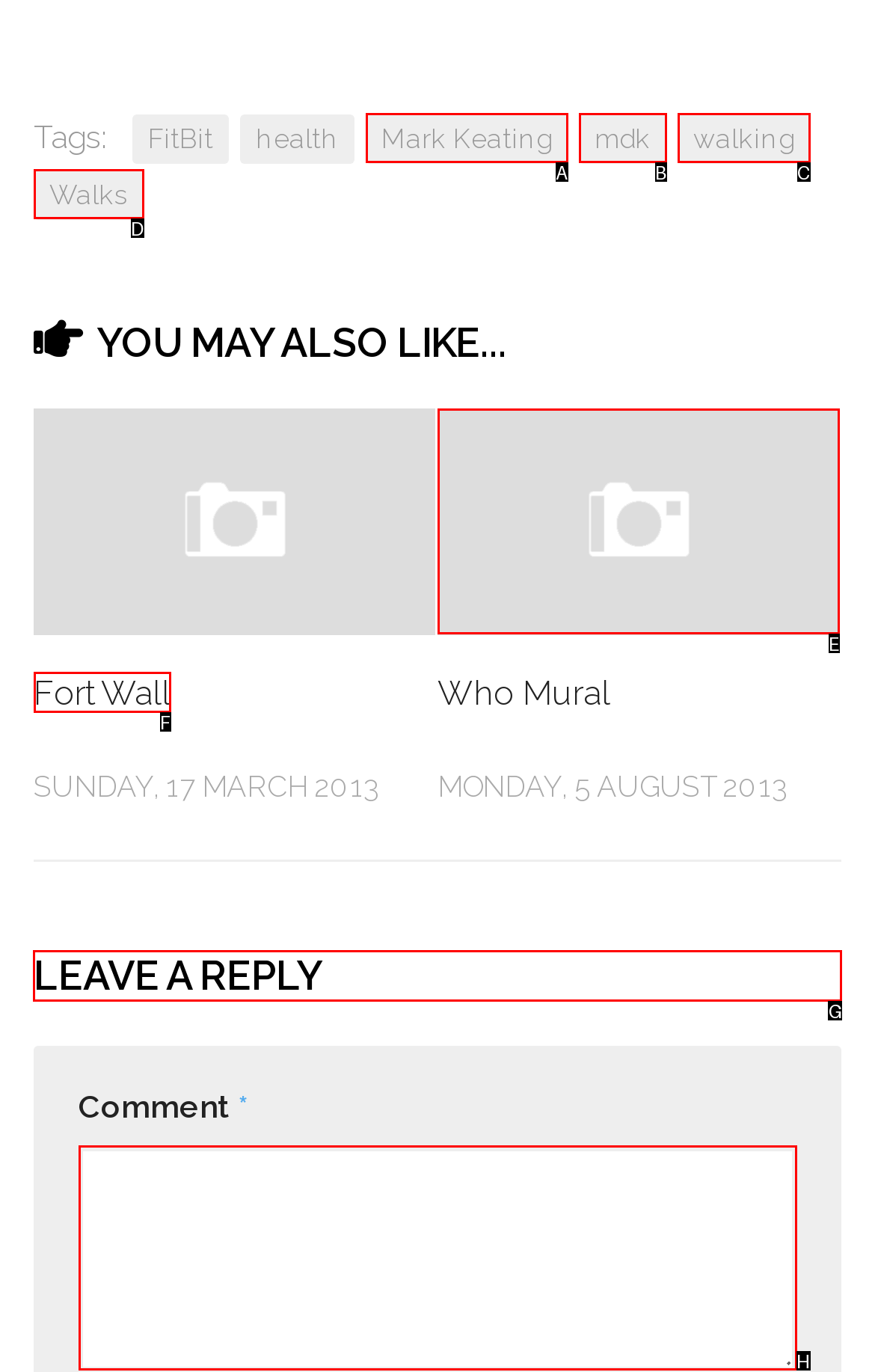Determine which HTML element to click to execute the following task: Visit the 'Mastodon' page Answer with the letter of the selected option.

None